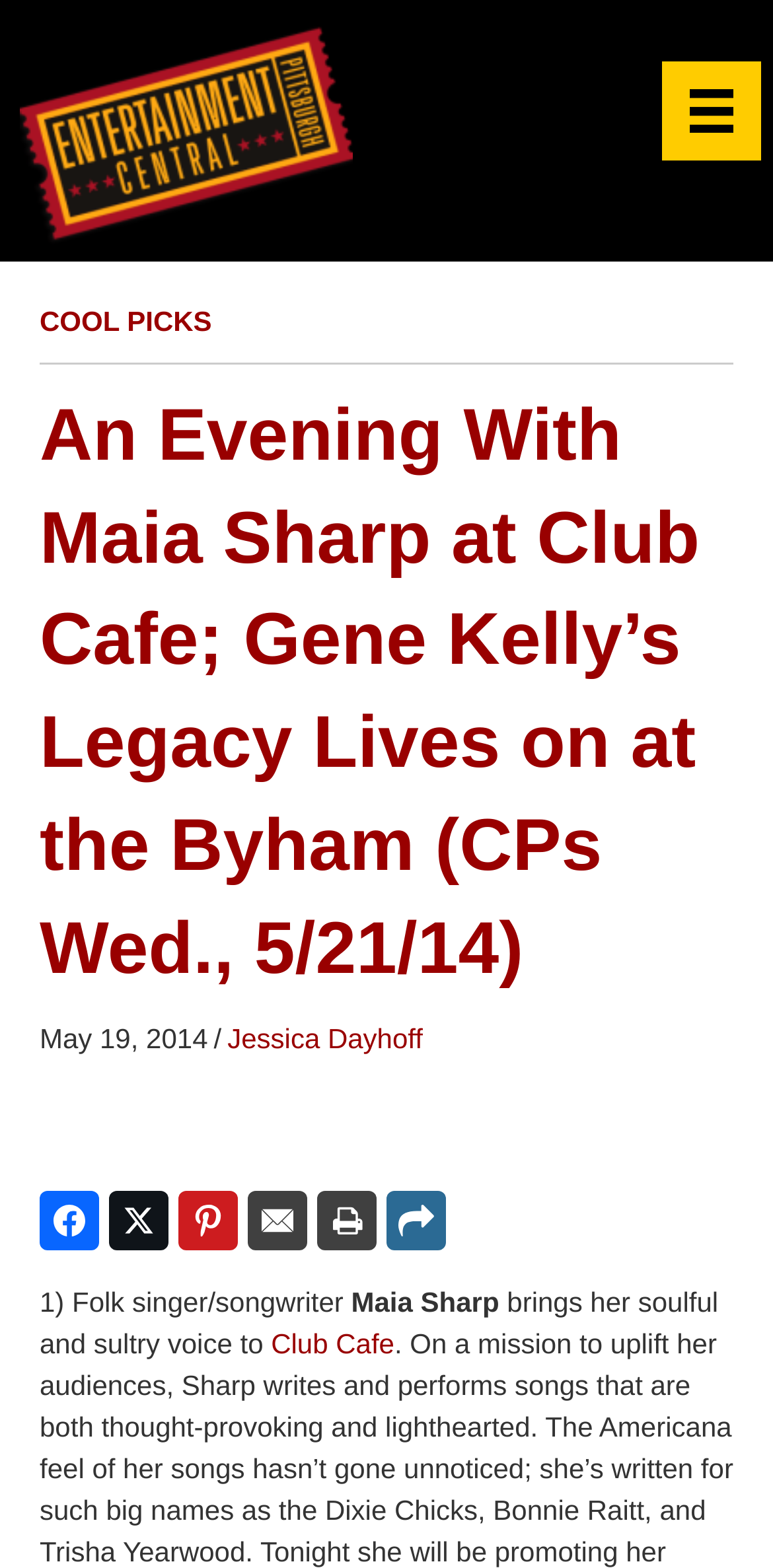Determine the bounding box coordinates of the clickable region to follow the instruction: "Share on Facebook".

[0.051, 0.76, 0.128, 0.798]